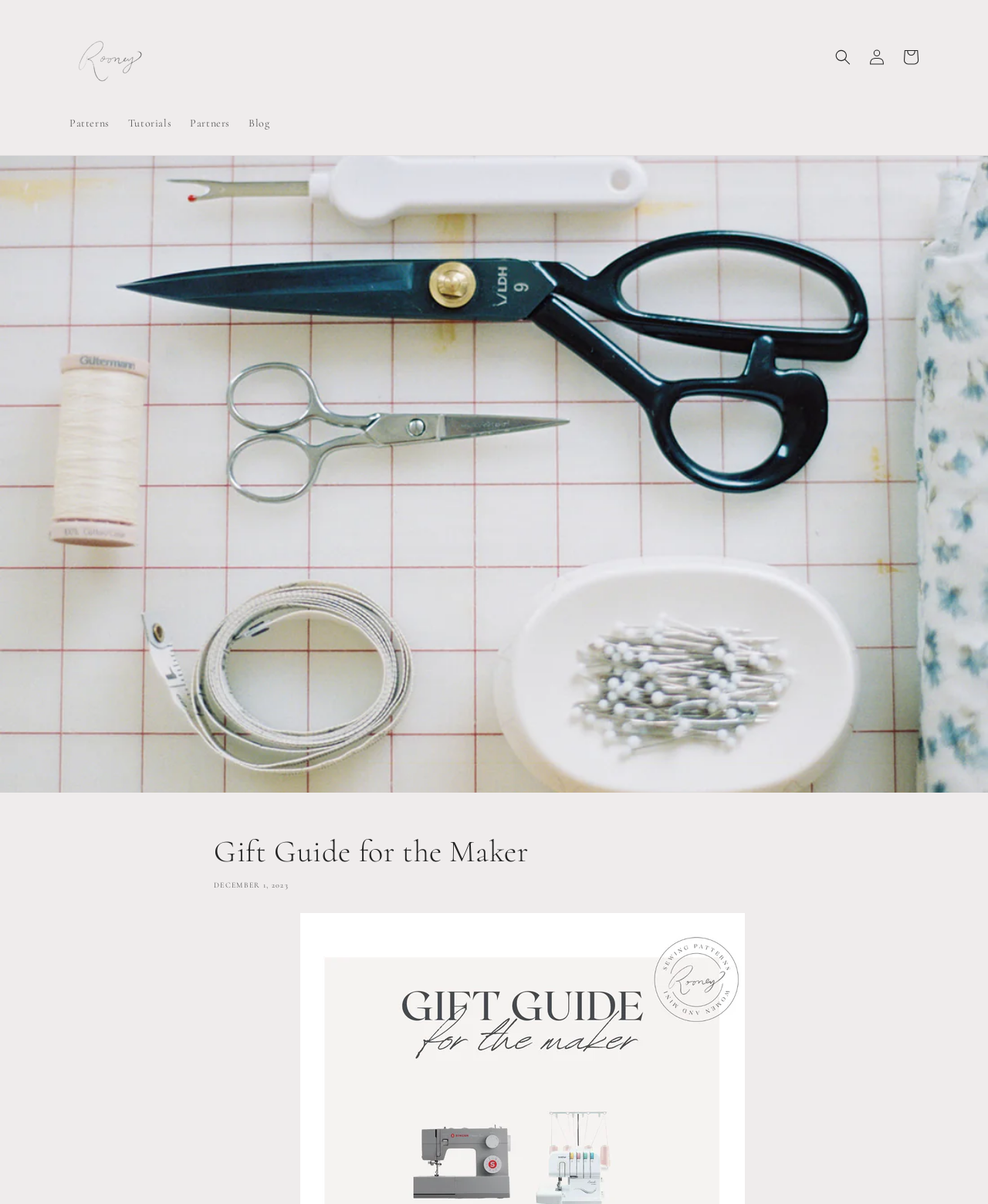Determine the bounding box coordinates for the element that should be clicked to follow this instruction: "view cart". The coordinates should be given as four float numbers between 0 and 1, in the format [left, top, right, bottom].

[0.905, 0.033, 0.939, 0.062]